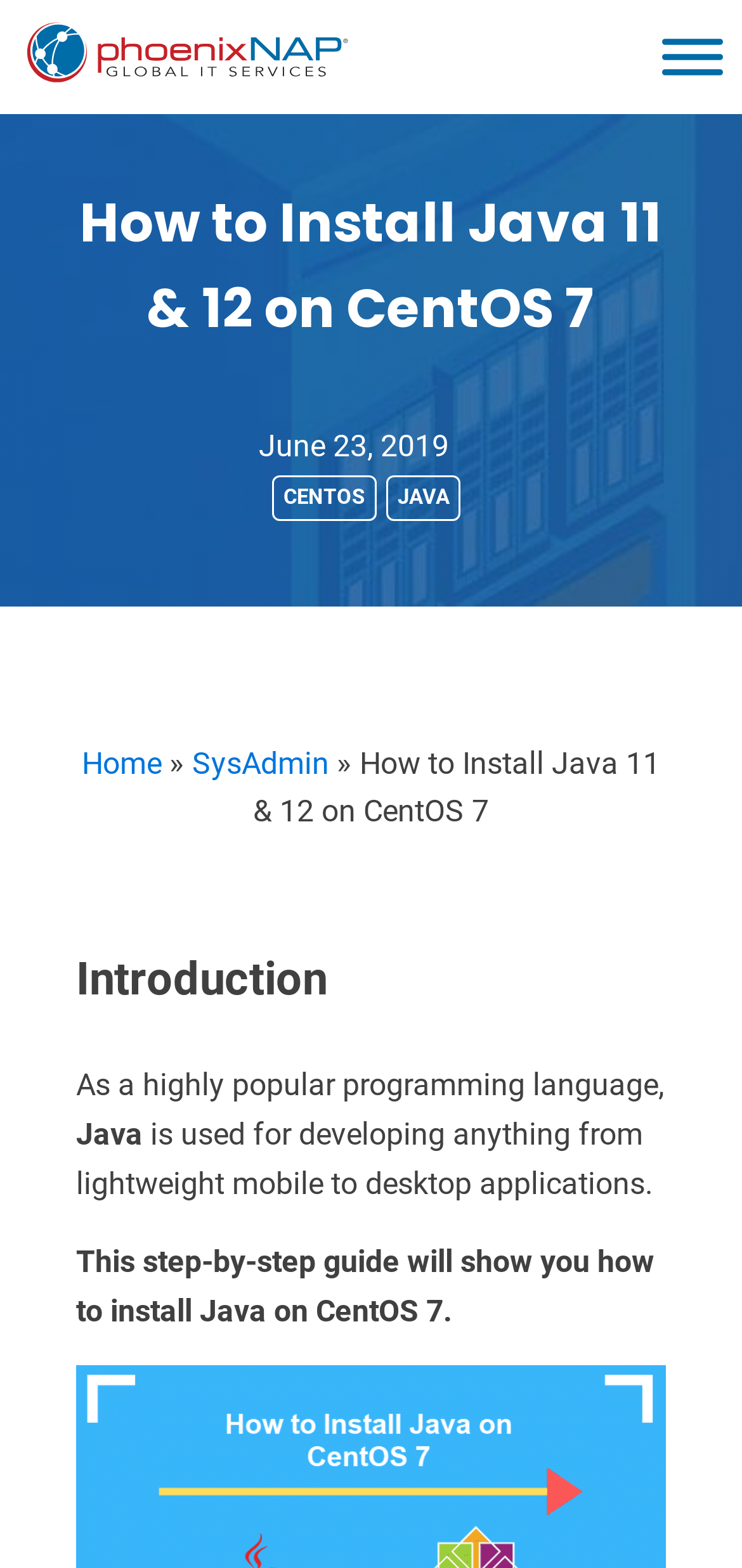What is the purpose of the button?
Refer to the screenshot and deliver a thorough answer to the question presented.

I found the purpose of the button by looking at the button element with the content 'Toggle Menu' which is located at the coordinates [0.892, 0.025, 0.974, 0.048]. The button is likely used to toggle the menu on and off.